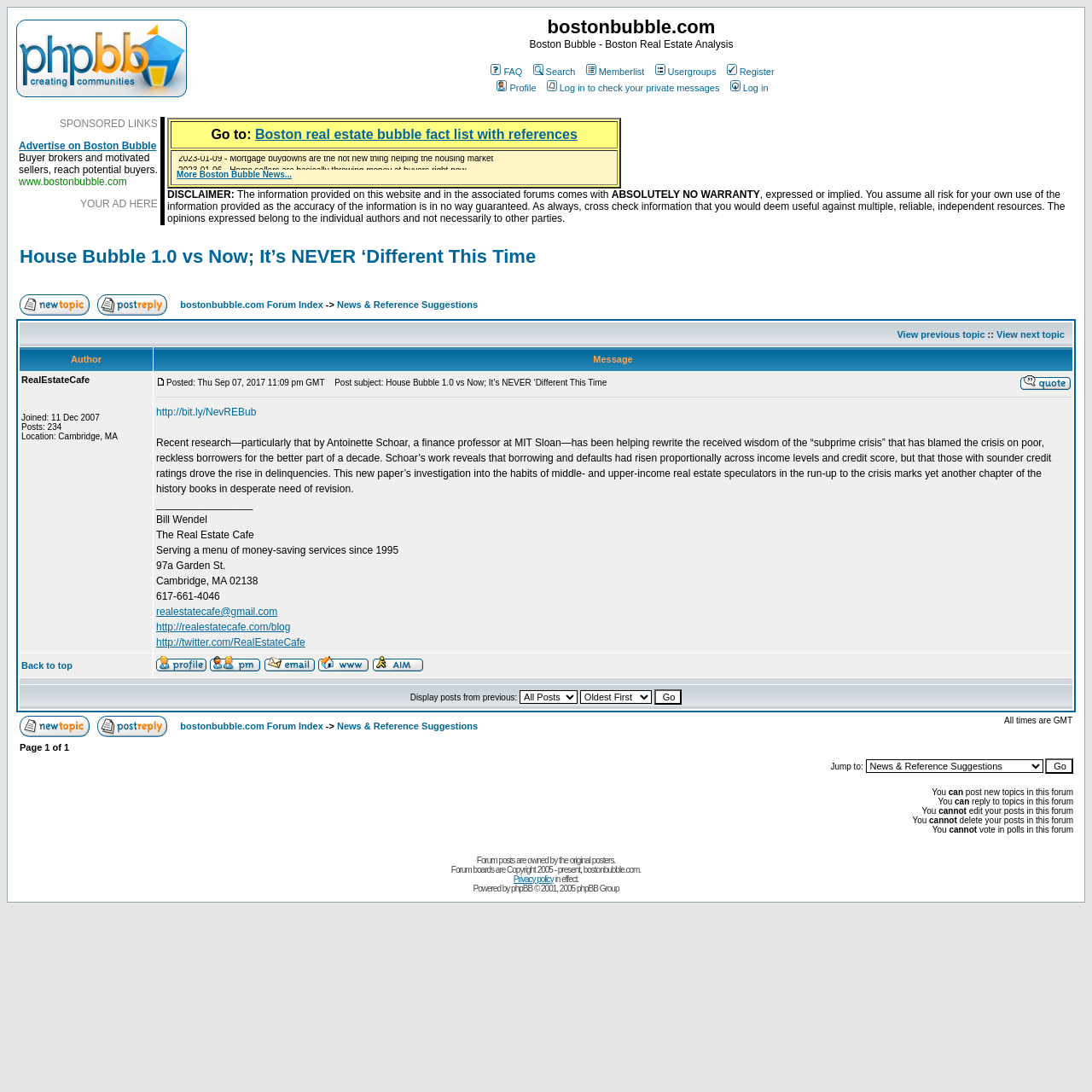Please specify the coordinates of the bounding box for the element that should be clicked to carry out this instruction: "view house bubble 1.0 vs now topic". The coordinates must be four float numbers between 0 and 1, formatted as [left, top, right, bottom].

[0.018, 0.225, 0.491, 0.245]